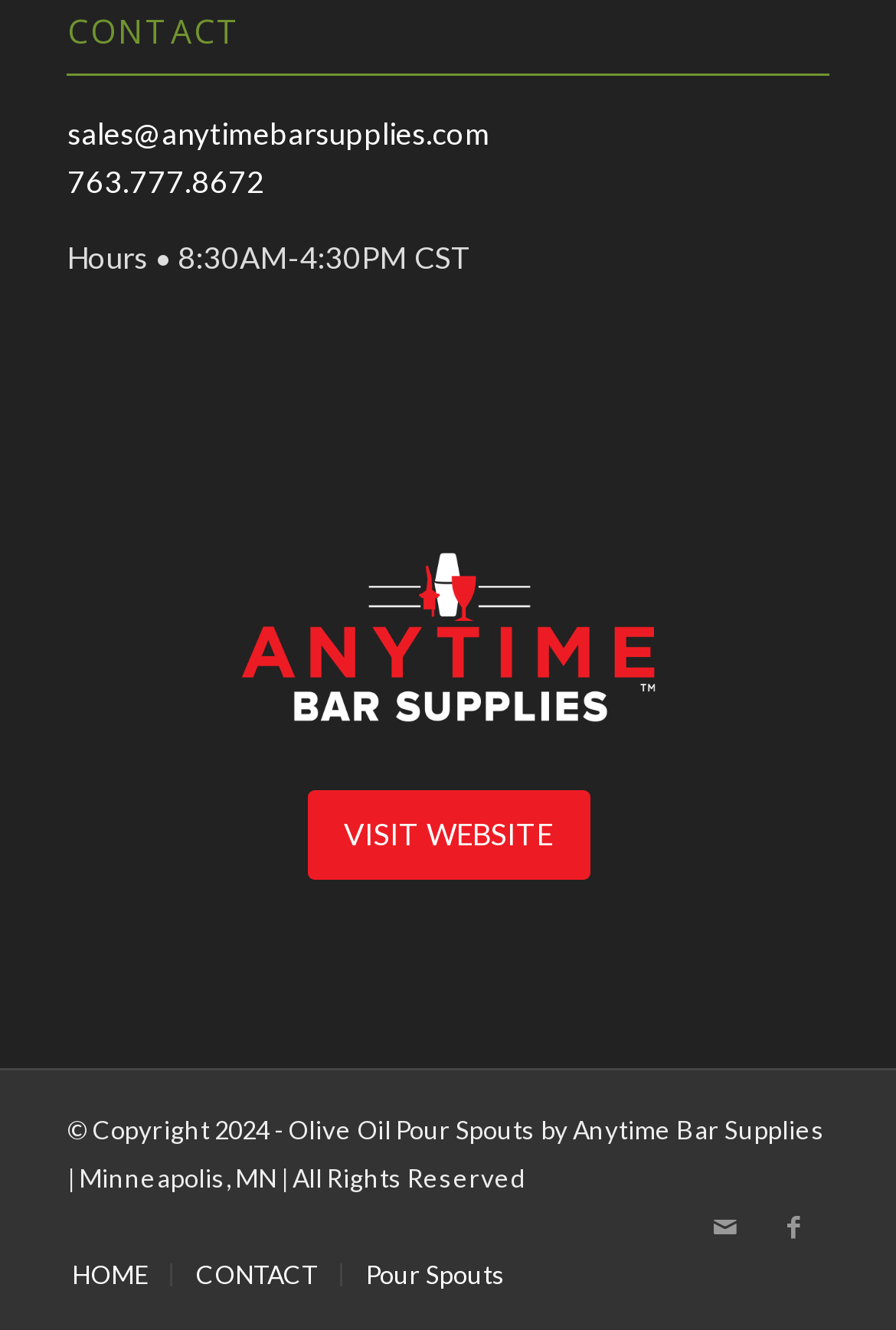Find the bounding box coordinates for the area that should be clicked to accomplish the instruction: "view pour spouts".

[0.408, 0.946, 0.565, 0.968]